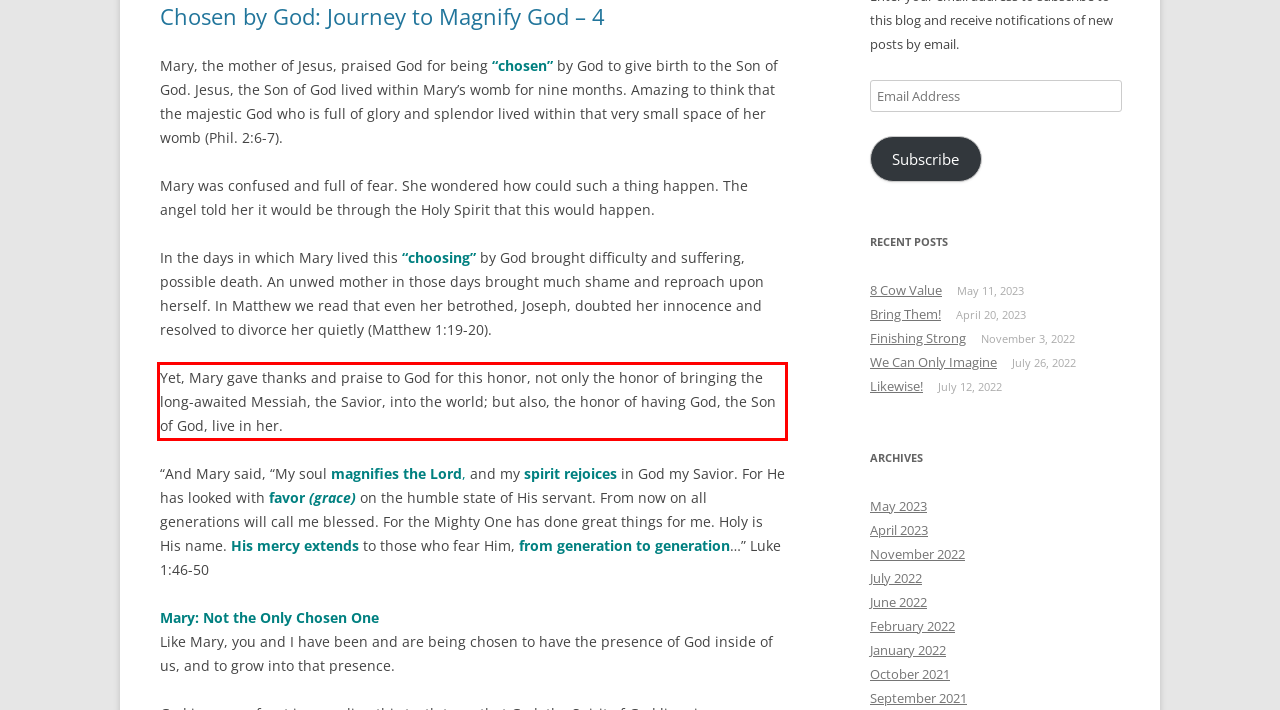You are provided with a screenshot of a webpage featuring a red rectangle bounding box. Extract the text content within this red bounding box using OCR.

Yet, Mary gave thanks and praise to God for this honor, not only the honor of bringing the long-awaited Messiah, the Savior, into the world; but also, the honor of having God, the Son of God, live in her.